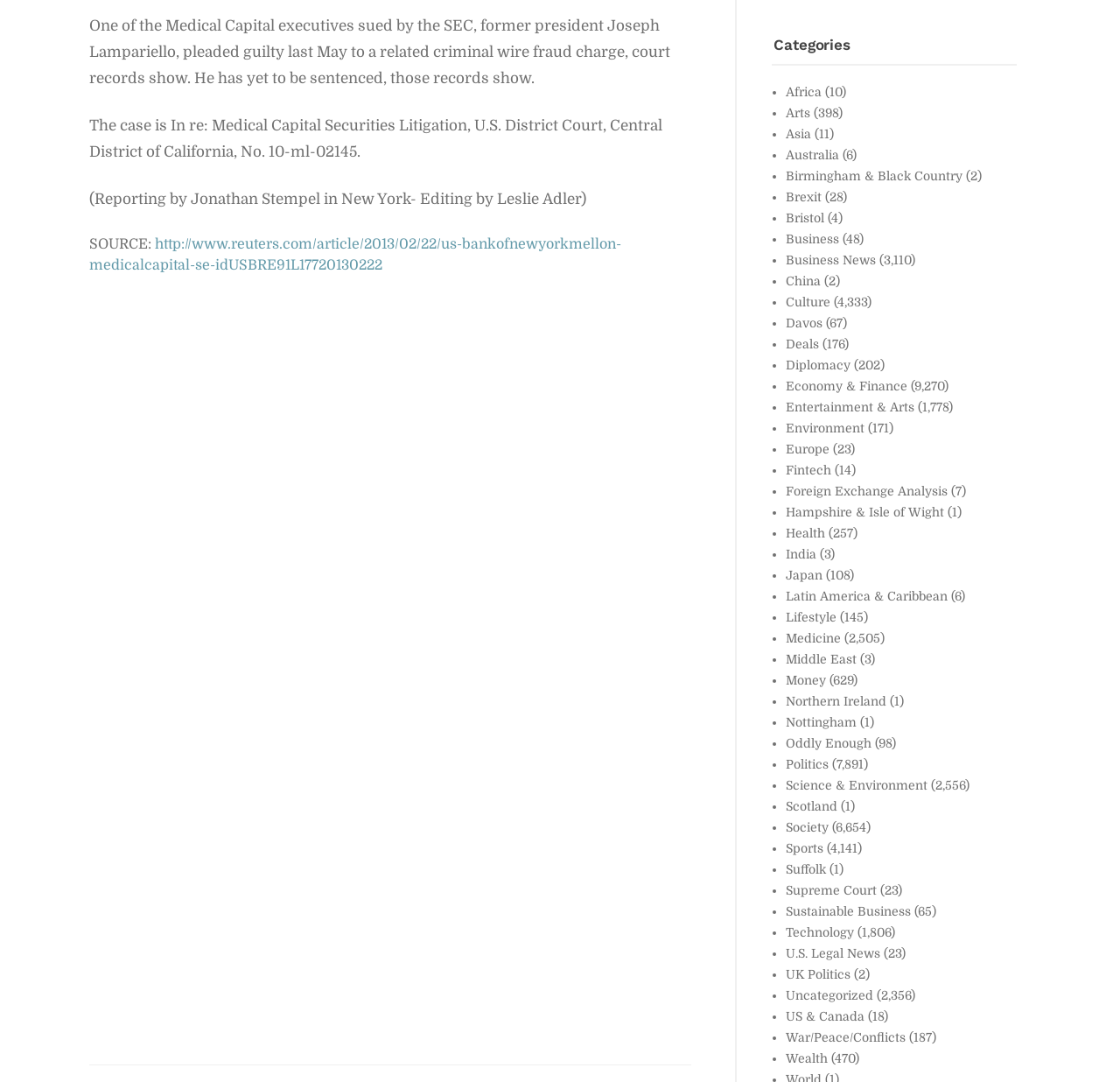Determine the bounding box coordinates of the clickable element to achieve the following action: 'Discover articles about Environment'. Provide the coordinates as four float values between 0 and 1, formatted as [left, top, right, bottom].

[0.702, 0.389, 0.772, 0.402]